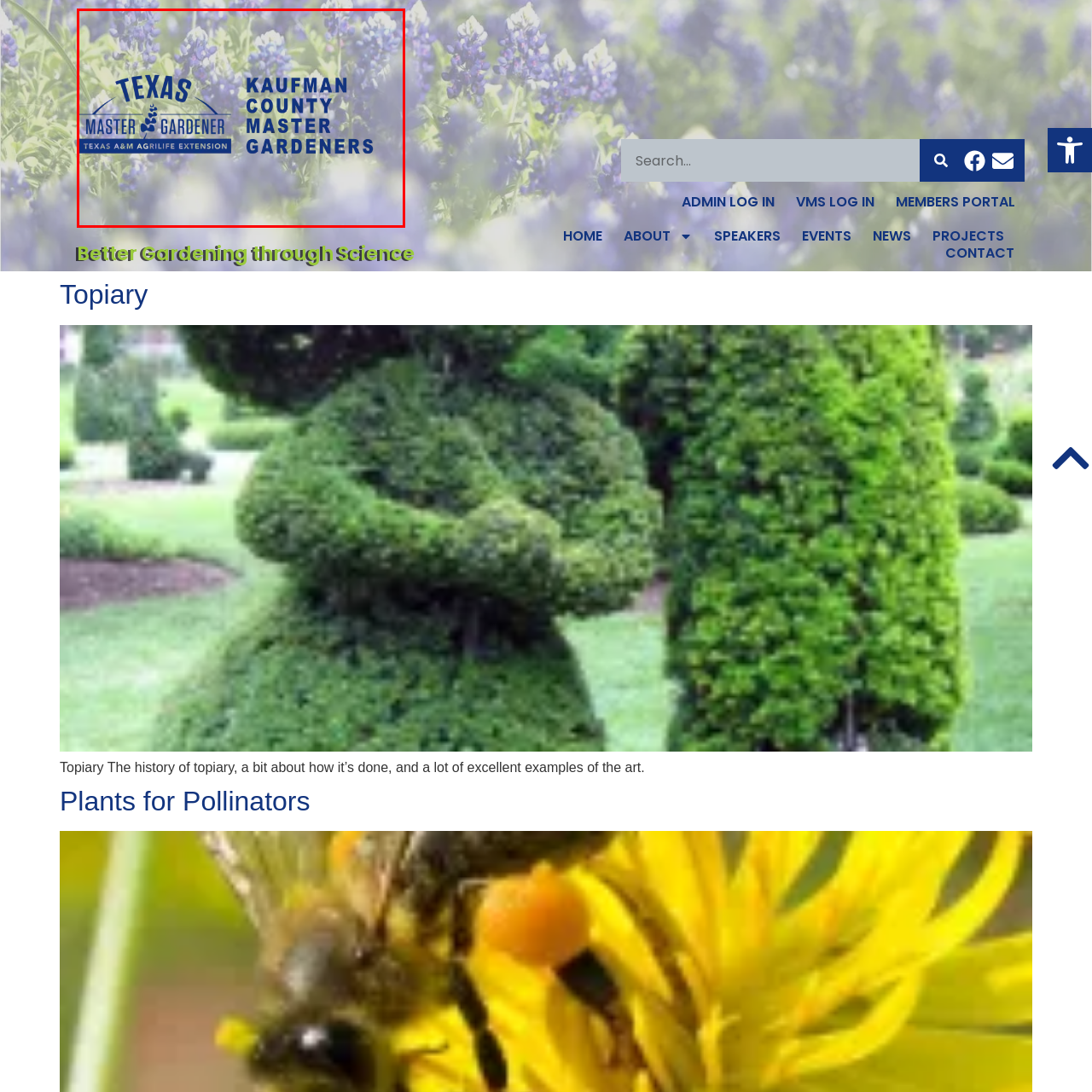Direct your attention to the part of the image marked by the red boundary and give a detailed response to the following question, drawing from the image: What is the name of the state flower?

The image features a soft backdrop of vibrant bluebonnet flowers, which is mentioned as the Texas state flower, indicating that the name of the state flower is bluebonnet.